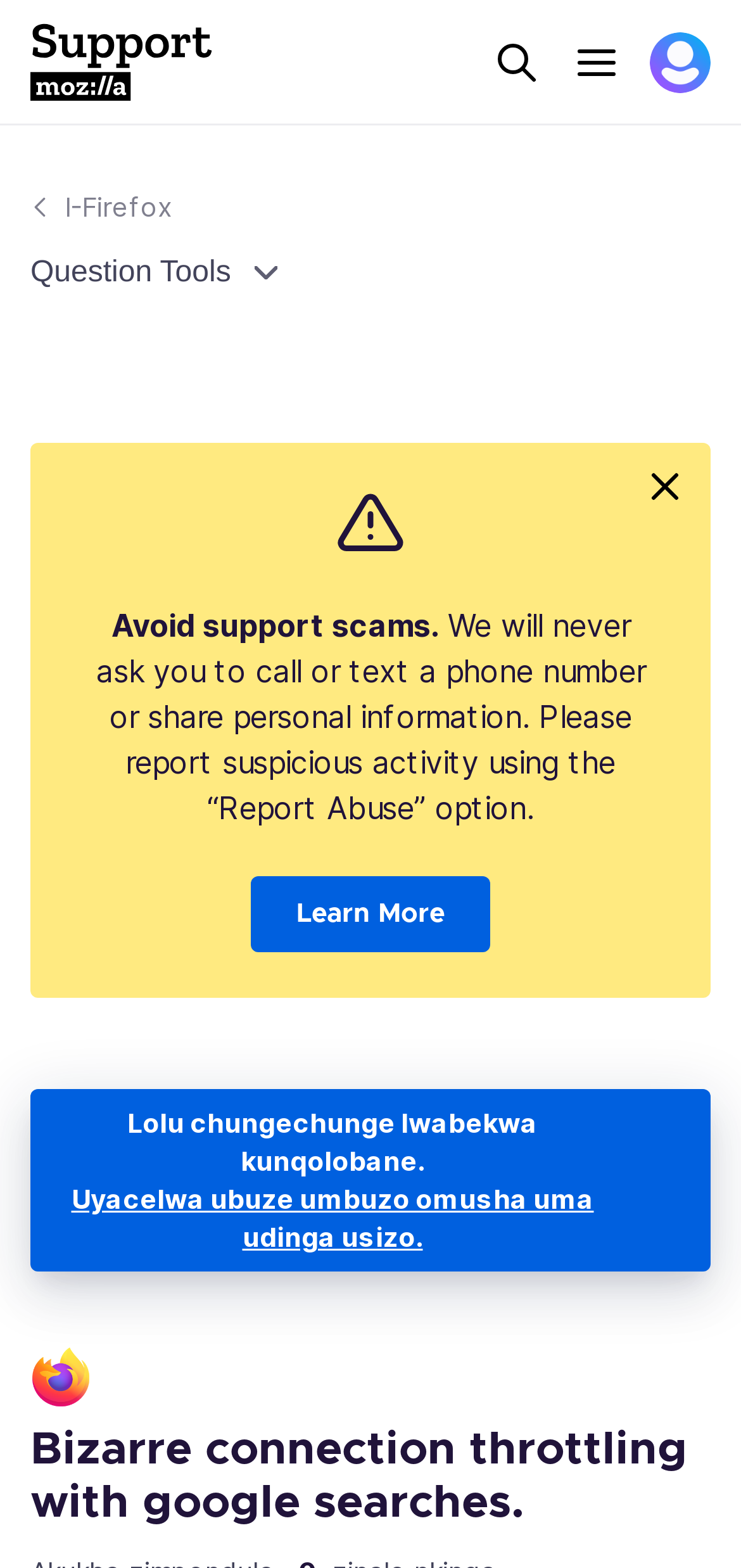Please find the bounding box coordinates of the element that you should click to achieve the following instruction: "Click the Search button". The coordinates should be presented as four float numbers between 0 and 1: [left, top, right, bottom].

[0.656, 0.02, 0.738, 0.059]